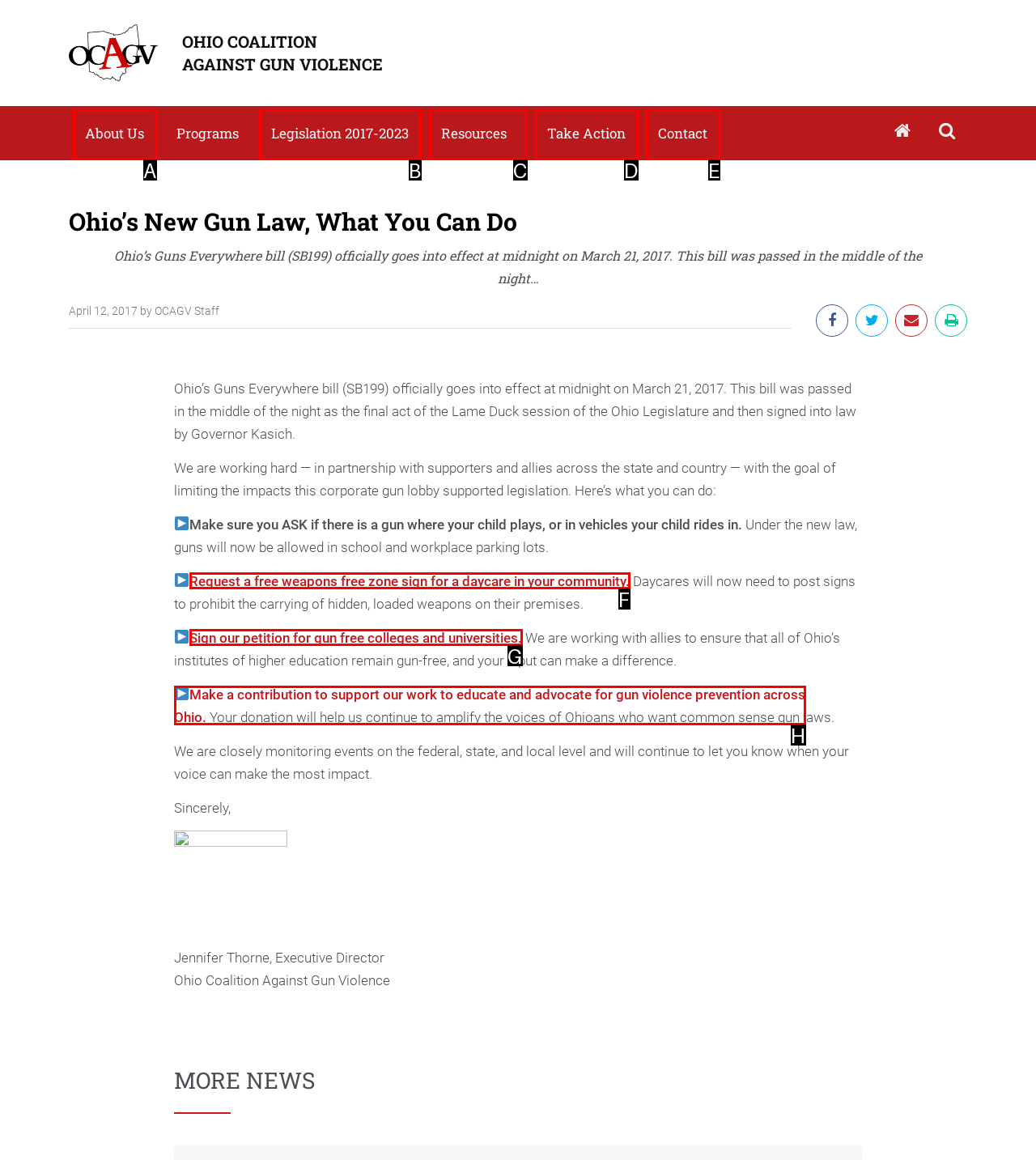Choose the HTML element that corresponds to the description: Take Action
Provide the answer by selecting the letter from the given choices.

D